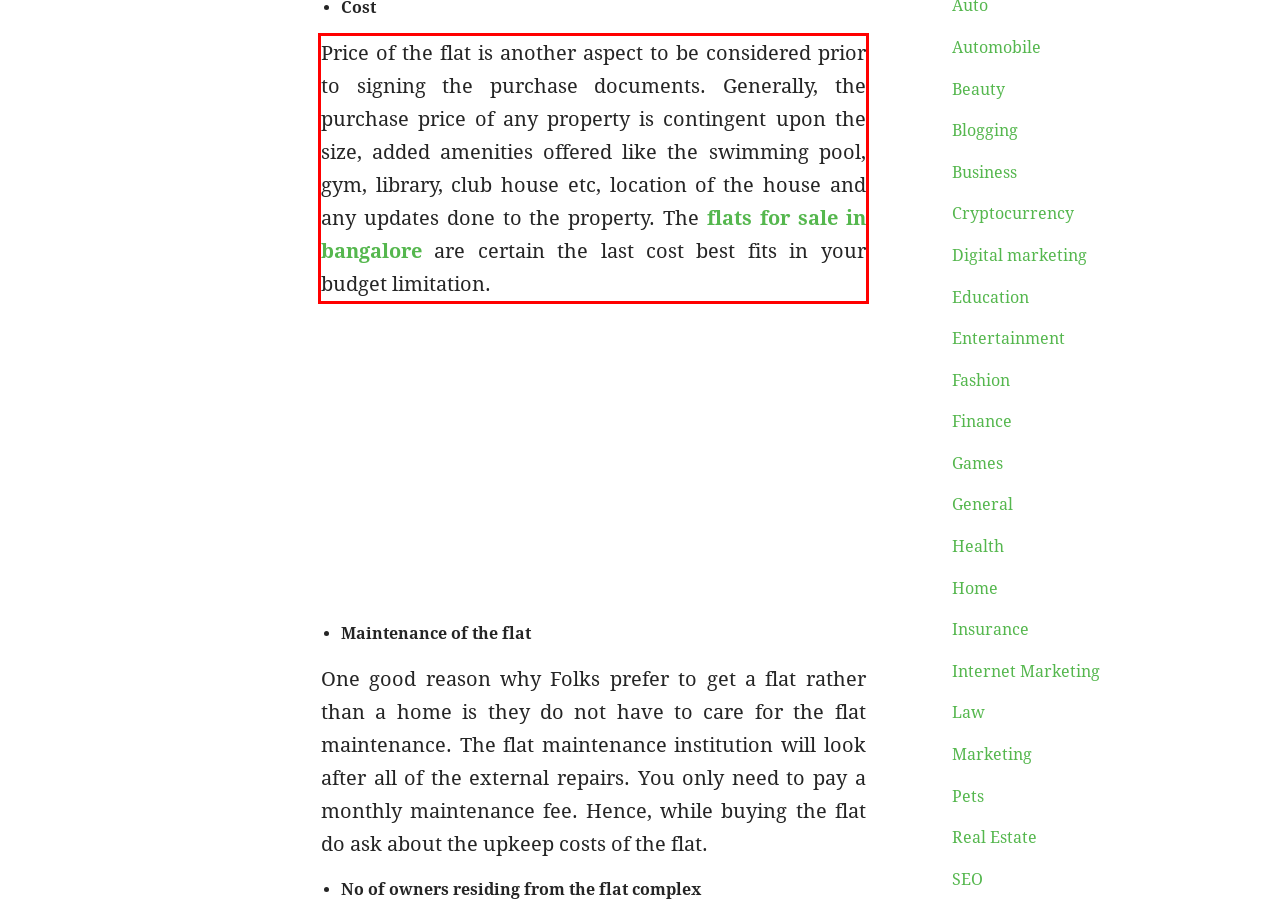You are presented with a screenshot containing a red rectangle. Extract the text found inside this red bounding box.

Price of the flat is another aspect to be considered prior to signing the purchase documents. Generally, the purchase price of any property is contingent upon the size, added amenities offered like the swimming pool, gym, library, club house etc, location of the house and any updates done to the property. The flats for sale in bangalore are certain the last cost best fits in your budget limitation.